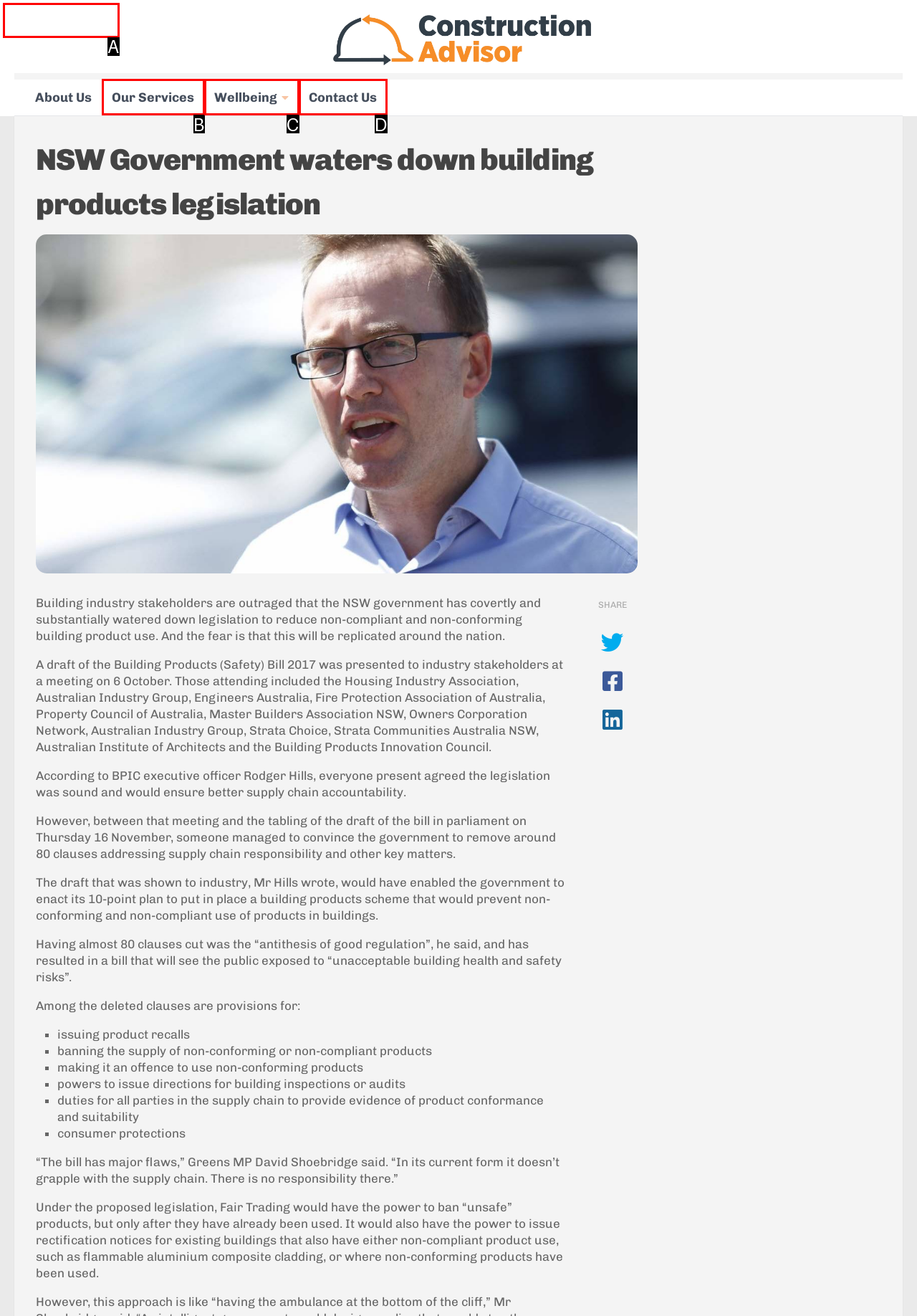Select the correct option based on the description: Skip to content
Answer directly with the option’s letter.

A